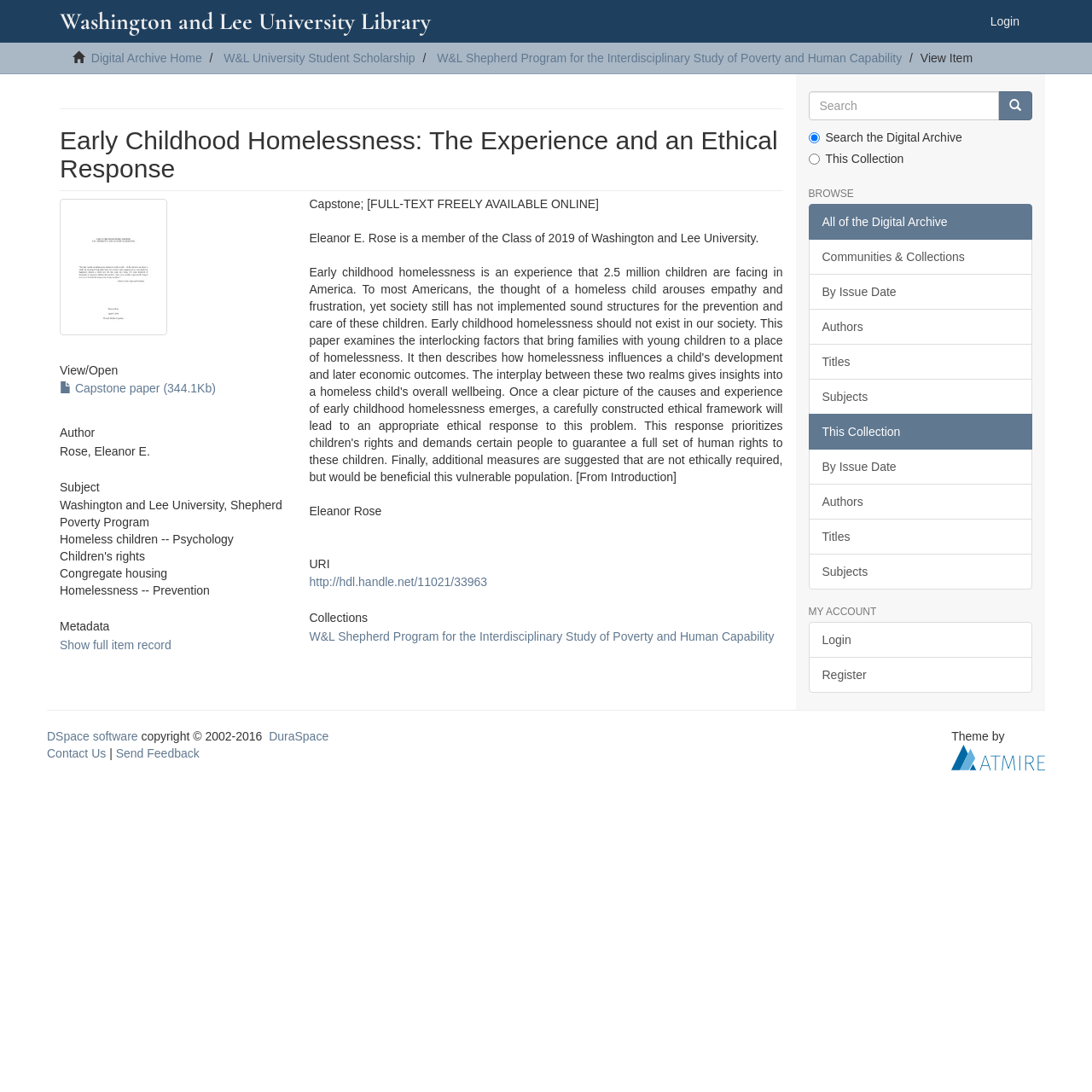Answer the question below using just one word or a short phrase: 
What is the name of the university library?

Washington and Lee University Library